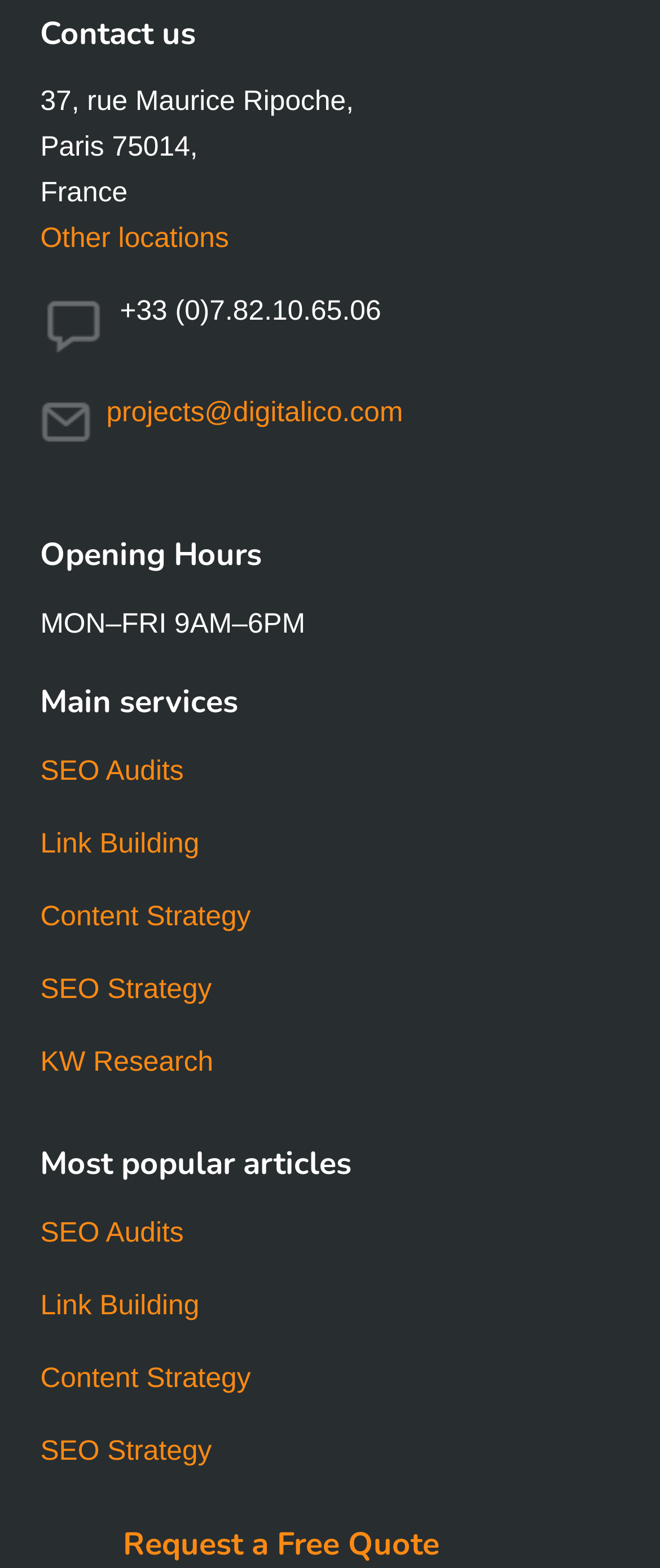Please respond to the question with a concise word or phrase:
What is the company's address?

37, rue Maurice Ripoche, Paris 75014, France